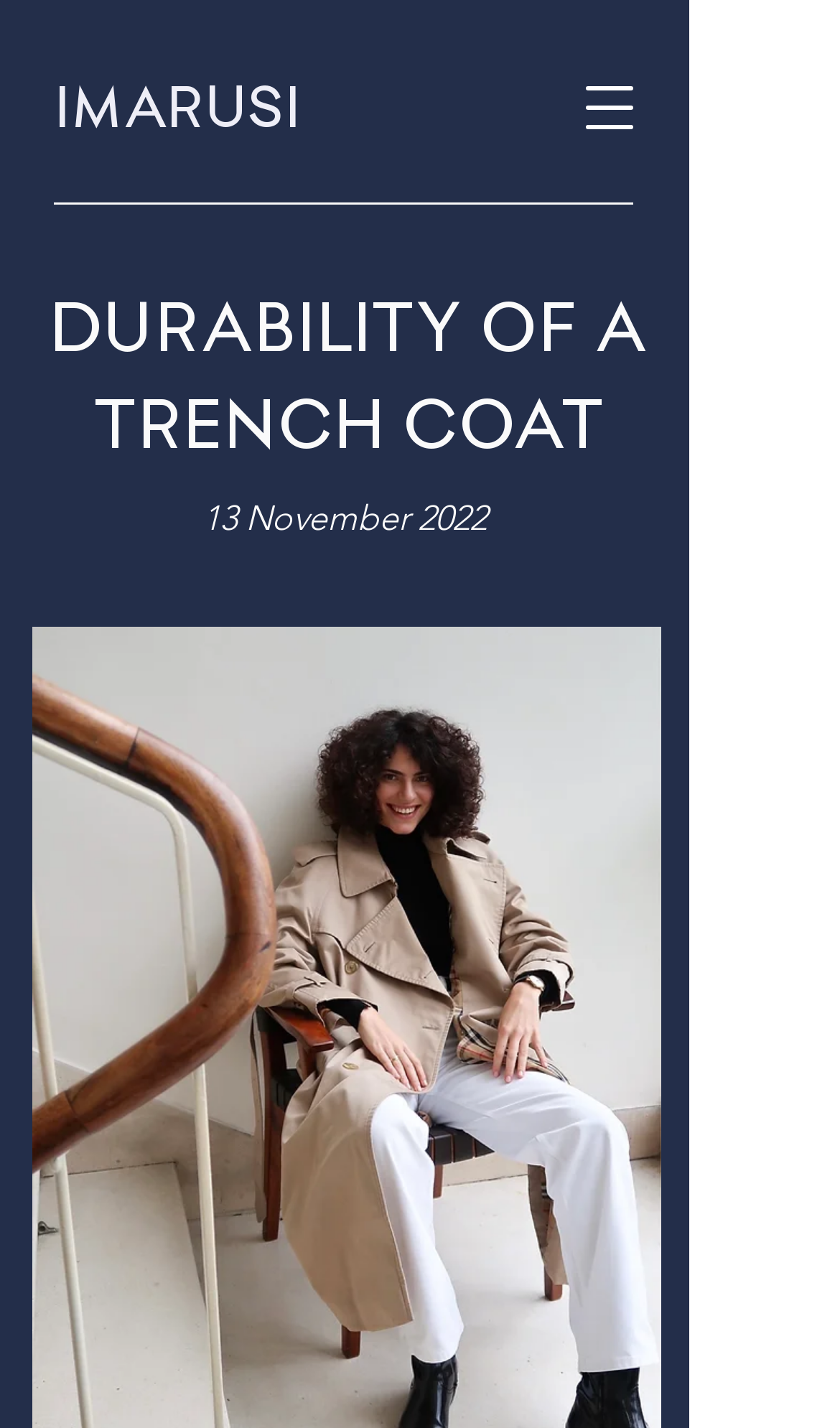Please determine the bounding box coordinates, formatted as (top-left x, top-left y, bottom-right x, bottom-right y), with all values as floating point numbers between 0 and 1. Identify the bounding box of the region described as: parent_node: IMARUSI aria-label="Open navigation menu"

[0.662, 0.038, 0.79, 0.113]